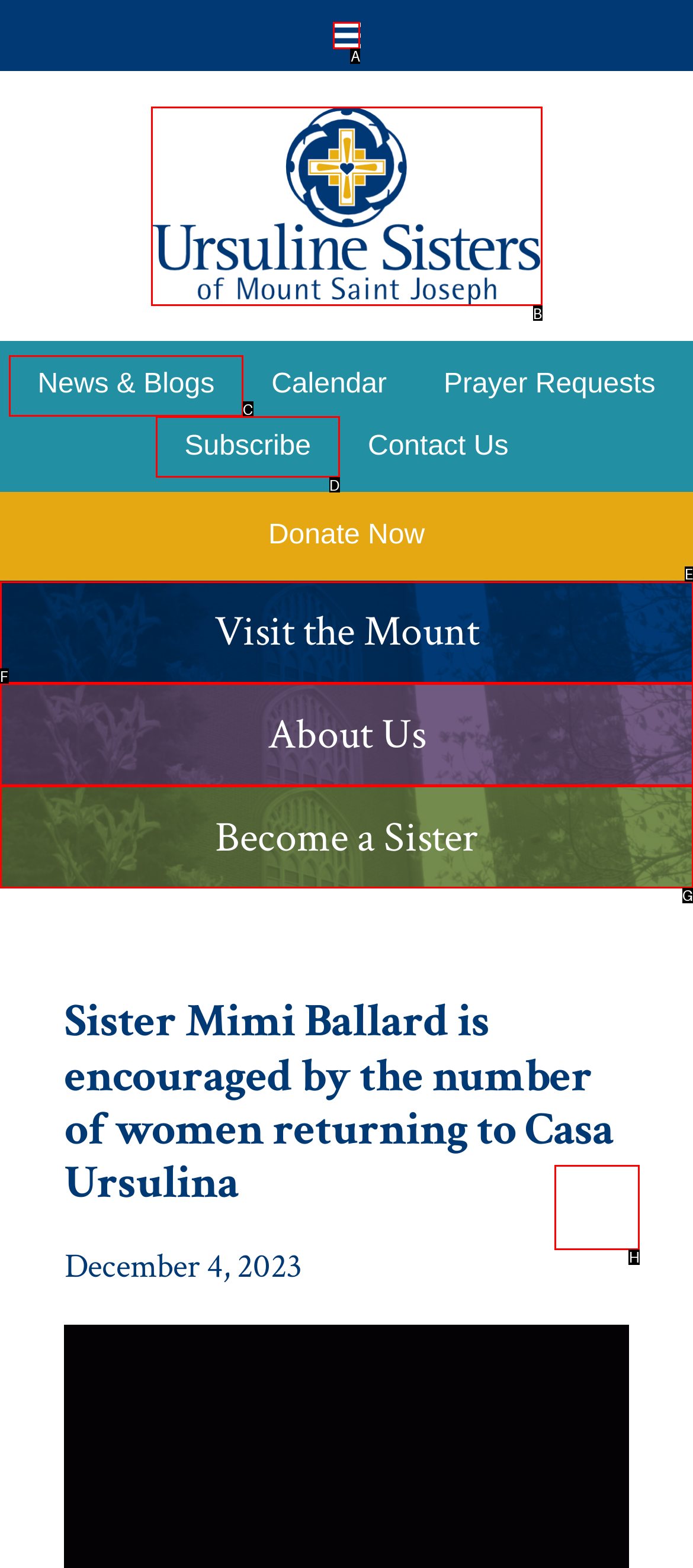Indicate the HTML element to be clicked to accomplish this task: Click the 'Back to Top' button Respond using the letter of the correct option.

H